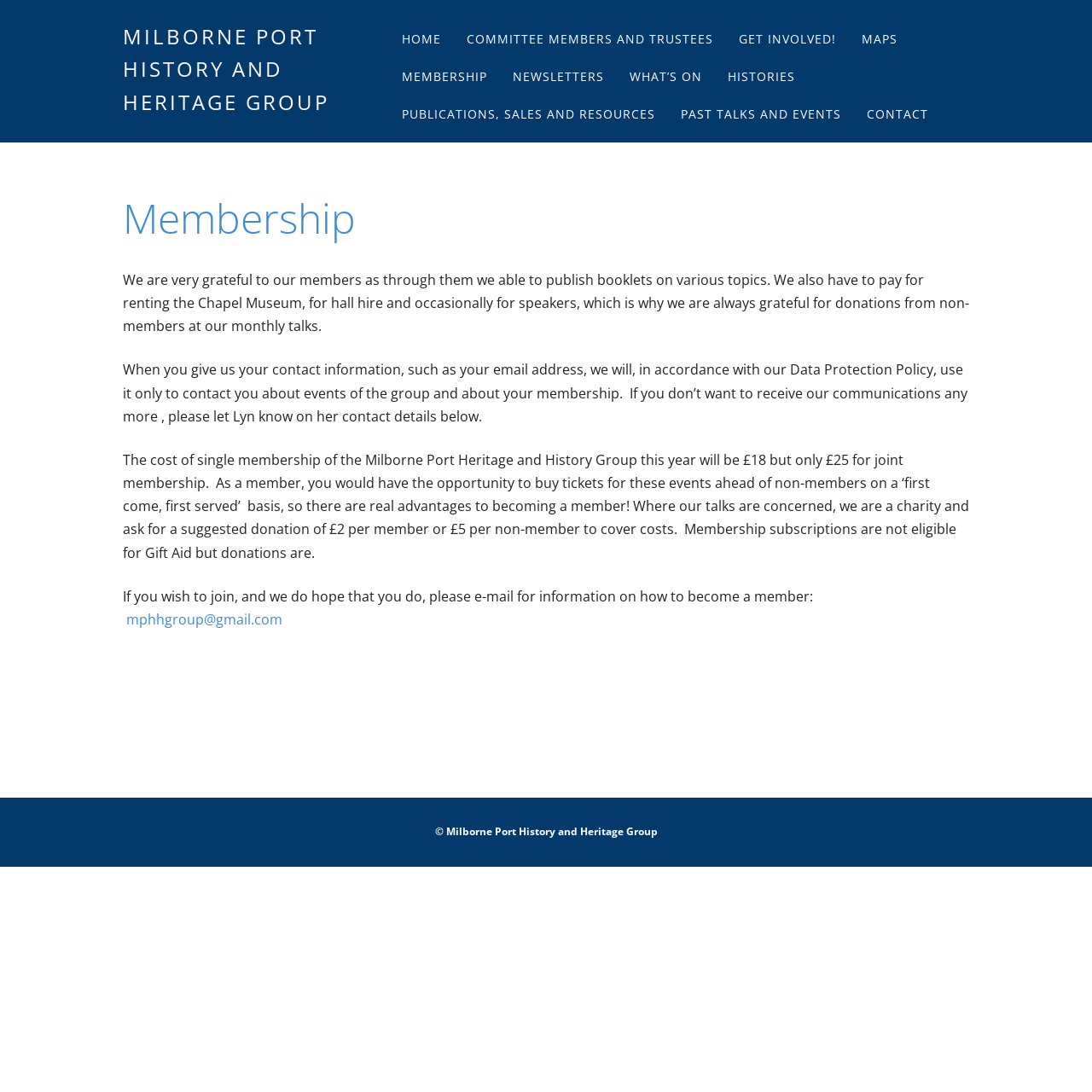Identify the bounding box for the UI element that is described as follows: "News".

None